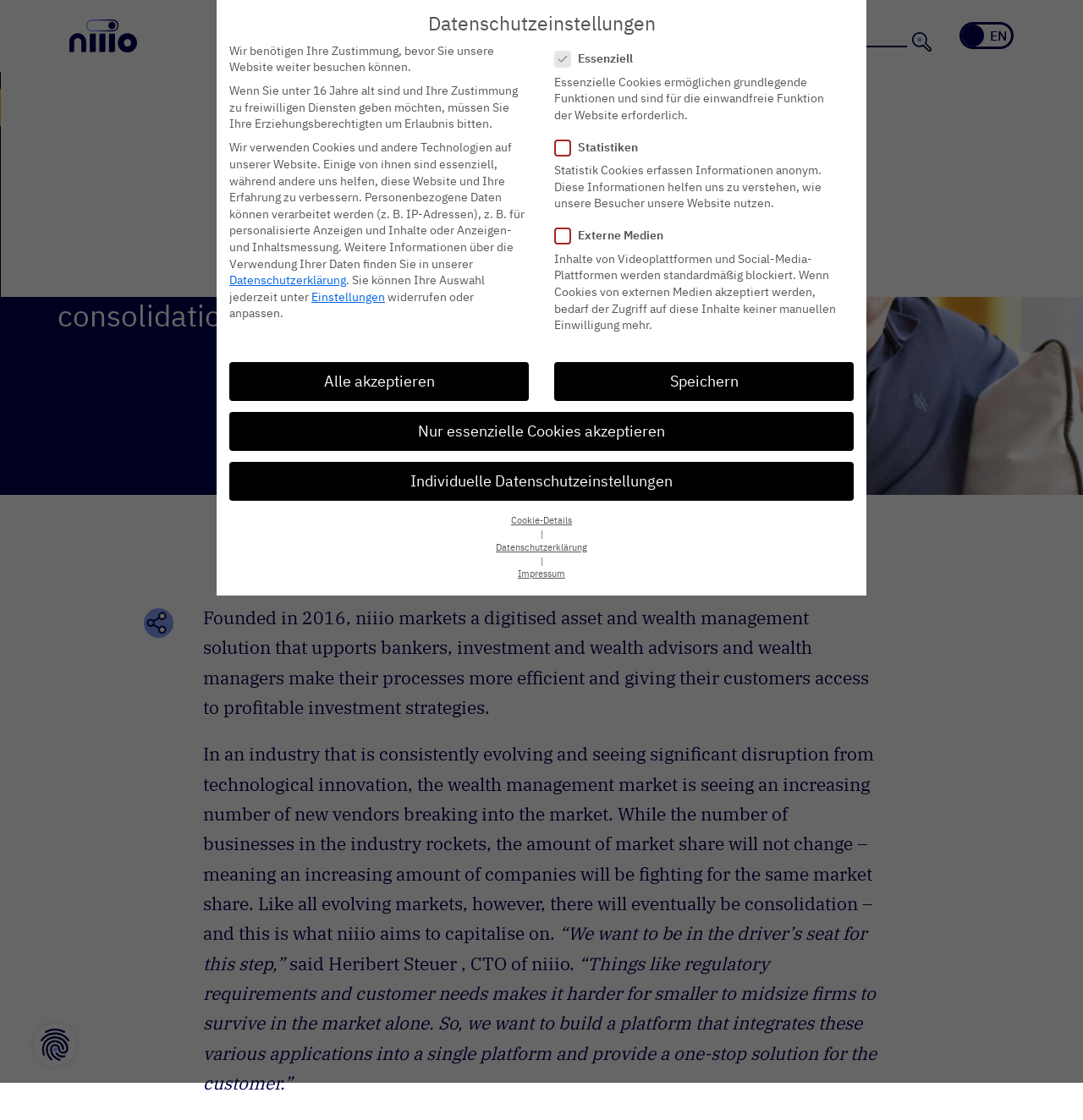Extract the bounding box coordinates of the UI element described by: "📆 Lock Replacement Request". The coordinates should include four float numbers ranging from 0 to 1, e.g., [left, top, right, bottom].

None